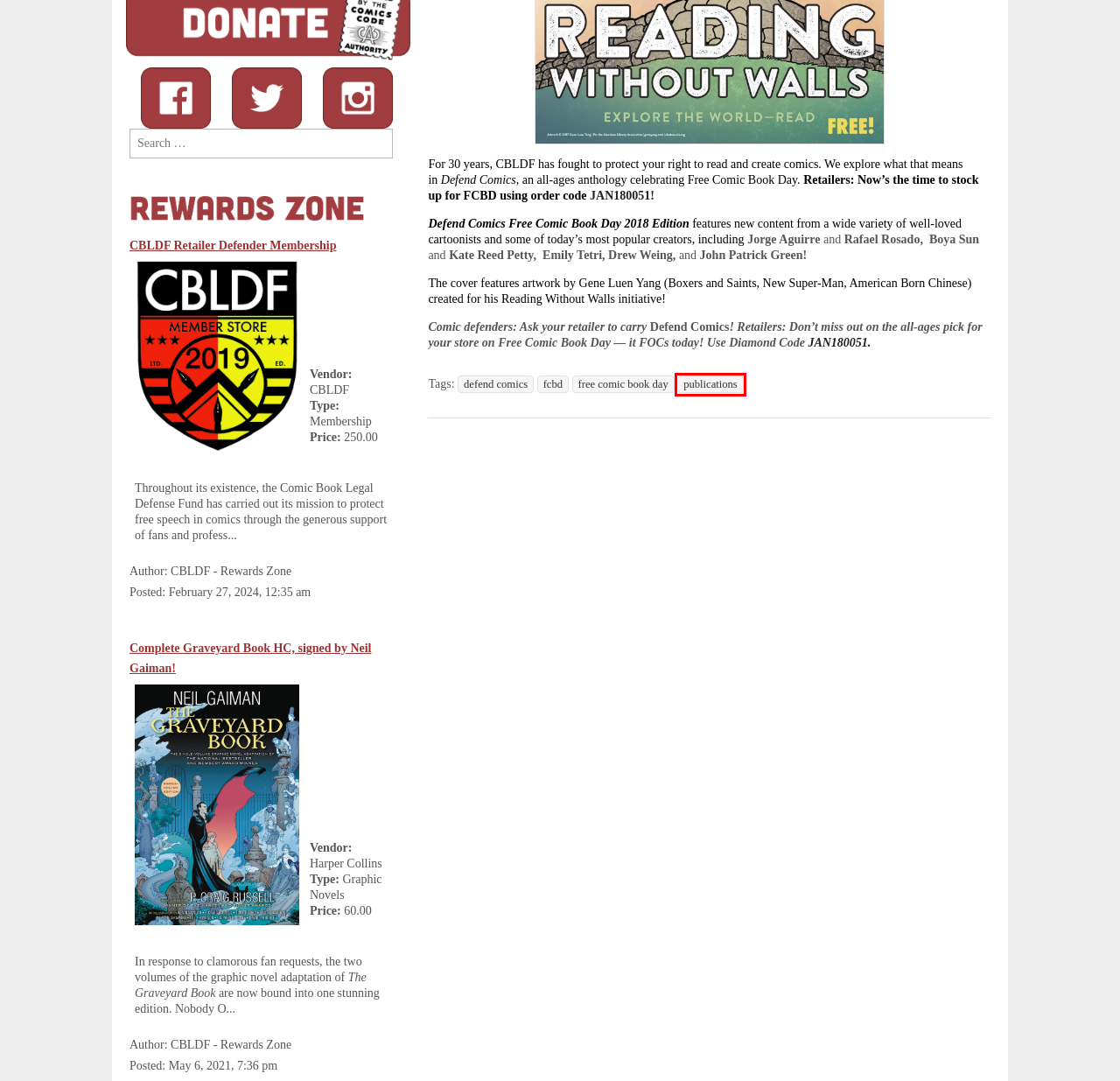A screenshot of a webpage is provided, featuring a red bounding box around a specific UI element. Identify the webpage description that most accurately reflects the new webpage after interacting with the selected element. Here are the candidates:
A. fcbd – Comic Book Legal Defense Fund
B. CBLDF Case Files – Texas v. Castillo – Comic Book Legal Defense Fund
C. Profiles in Black Cartooning – Comic Book Legal Defense Fund
D. Using Graphic Novels in Education – Comic Book Legal Defense Fund
E. Coronavirus Resources – Comic Book Legal Defense Fund
F. publications – Comic Book Legal Defense Fund
G. free comic book day – Comic Book Legal Defense Fund
H. defend comics – Comic Book Legal Defense Fund

F